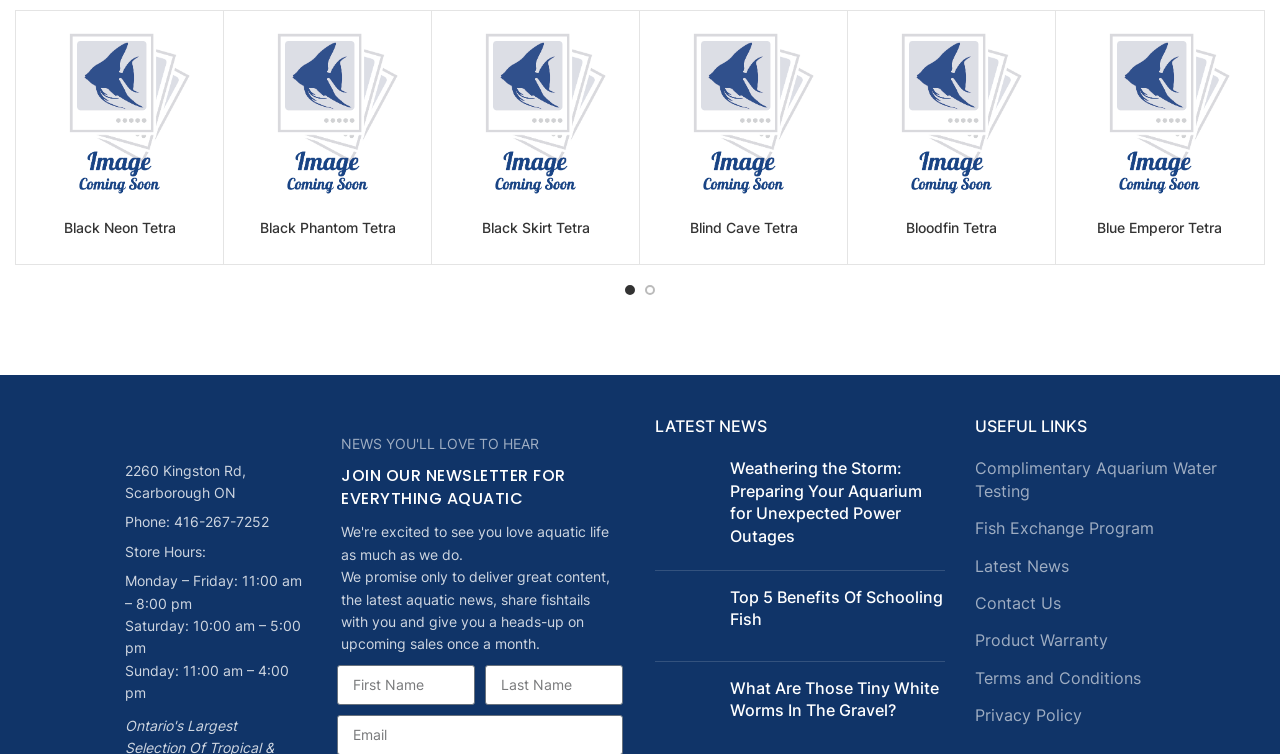Please give a one-word or short phrase response to the following question: 
What is the name of the aquarium store?

NAFB Aquarium Ontario CA